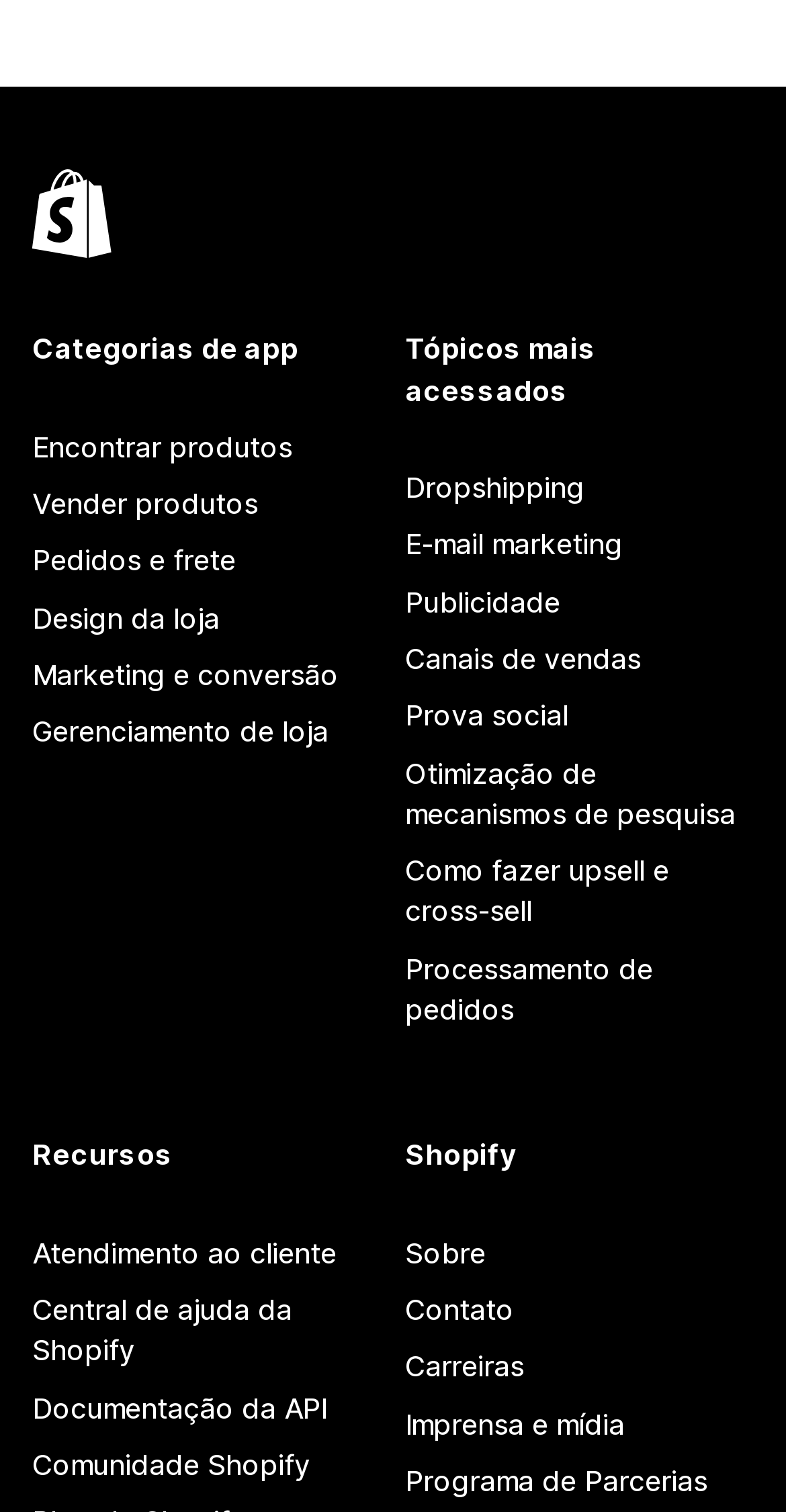Locate the bounding box coordinates of the element's region that should be clicked to carry out the following instruction: "Learn about dropshipping". The coordinates need to be four float numbers between 0 and 1, i.e., [left, top, right, bottom].

[0.515, 0.304, 0.959, 0.342]